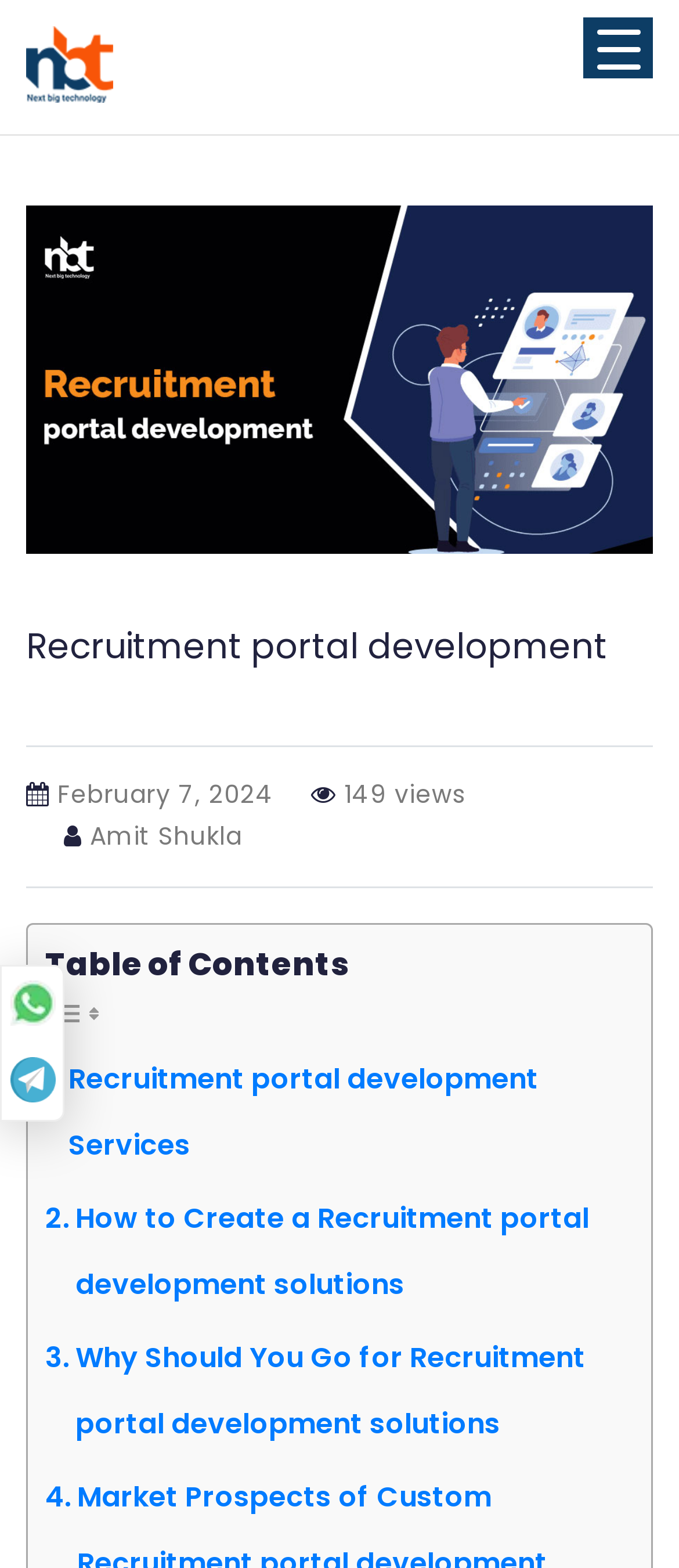Explain the features and main sections of the webpage comprehensively.

The webpage is focused on recruitment portal development services, with a prominent heading "Recruitment portal development" at the top center of the page. Below the heading, there is a large image spanning across the width of the page. 

At the top left corner, there is a logo of "nbt" accompanied by a link. Next to the logo, there is a menu trigger button. 

On the top right corner, there is a large image that takes up most of the width of the page. 

Below the large image, there are three lines of text: "February 7, 2024" on the left, "149 views" in the center, and "Amit Shukla" on the right. 

Following these lines of text, there is a "Table of Contents" section with two small images on the left. 

Below the "Table of Contents" section, there are three links: "Recruitment portal development Services", "How to Create a Recruitment portal development solutions", and "Why Should You Go for Recruitment portal development solutions". These links are aligned to the left and take up most of the width of the page.

At the bottom left corner, there are two links, "whatsapp" and "telegram", each accompanied by a small icon.